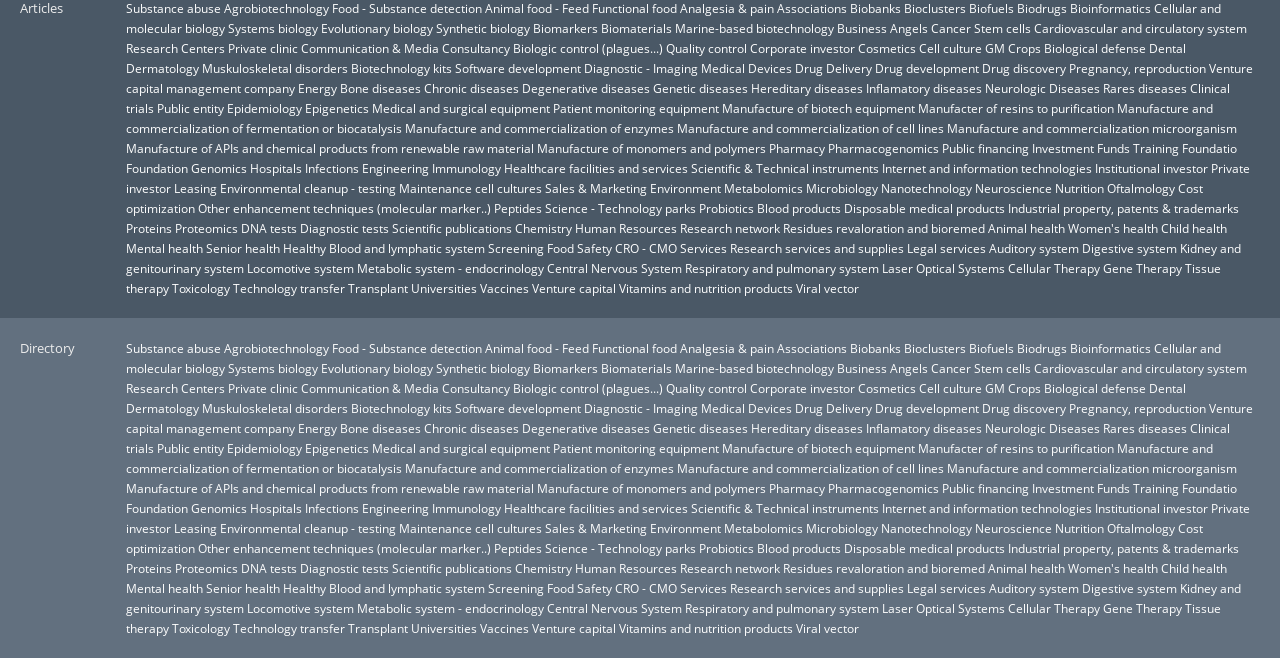From the webpage screenshot, predict the bounding box of the UI element that matches this description: "Diagnostic - Imaging".

[0.456, 0.091, 0.545, 0.116]